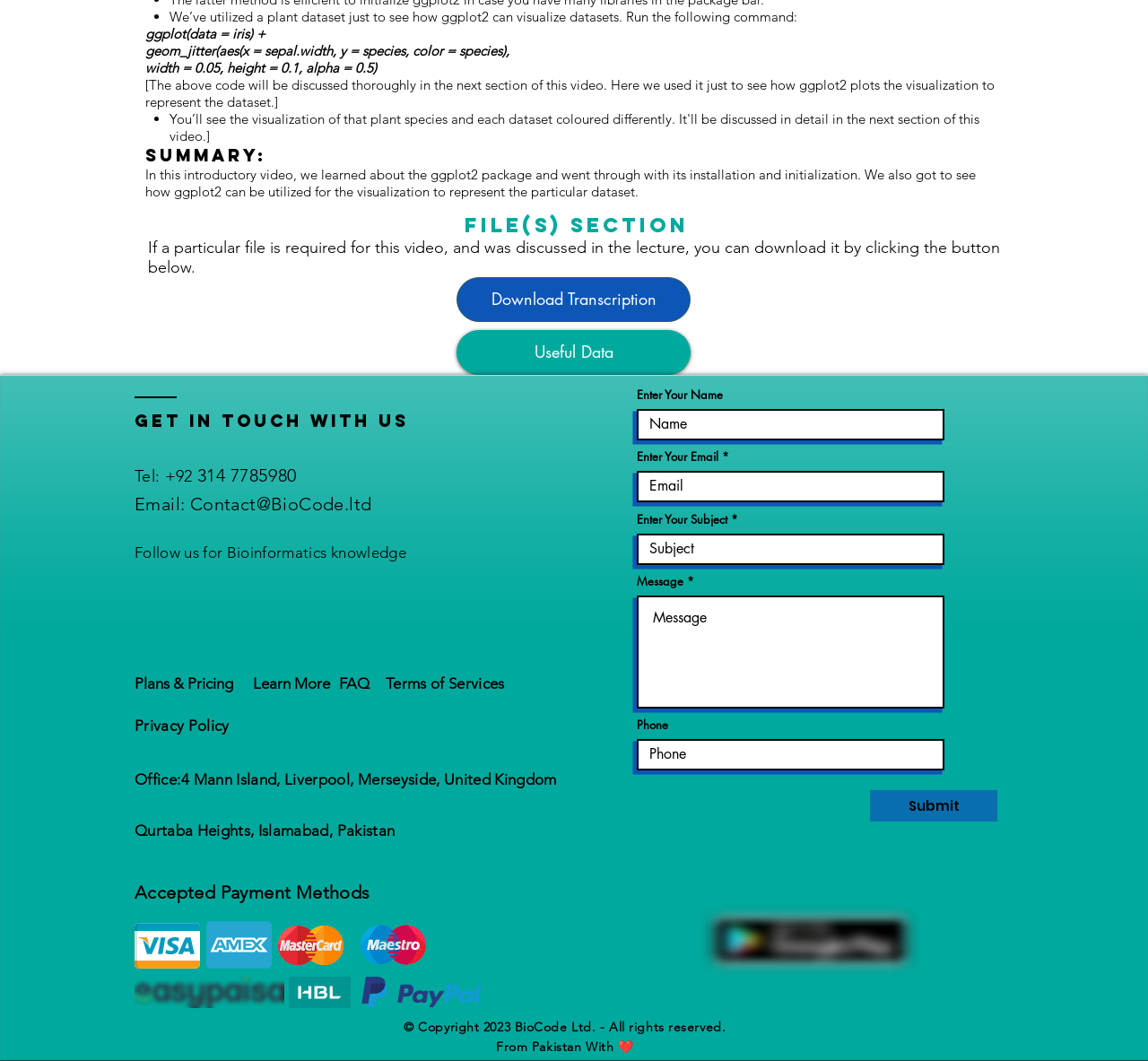From the details in the image, provide a thorough response to the question: What is the company's contact number?

The company's contact number is +92 314 7785980, which is mentioned in the 'Get in touch with us' section of the webpage, along with other contact information such as email and office addresses.